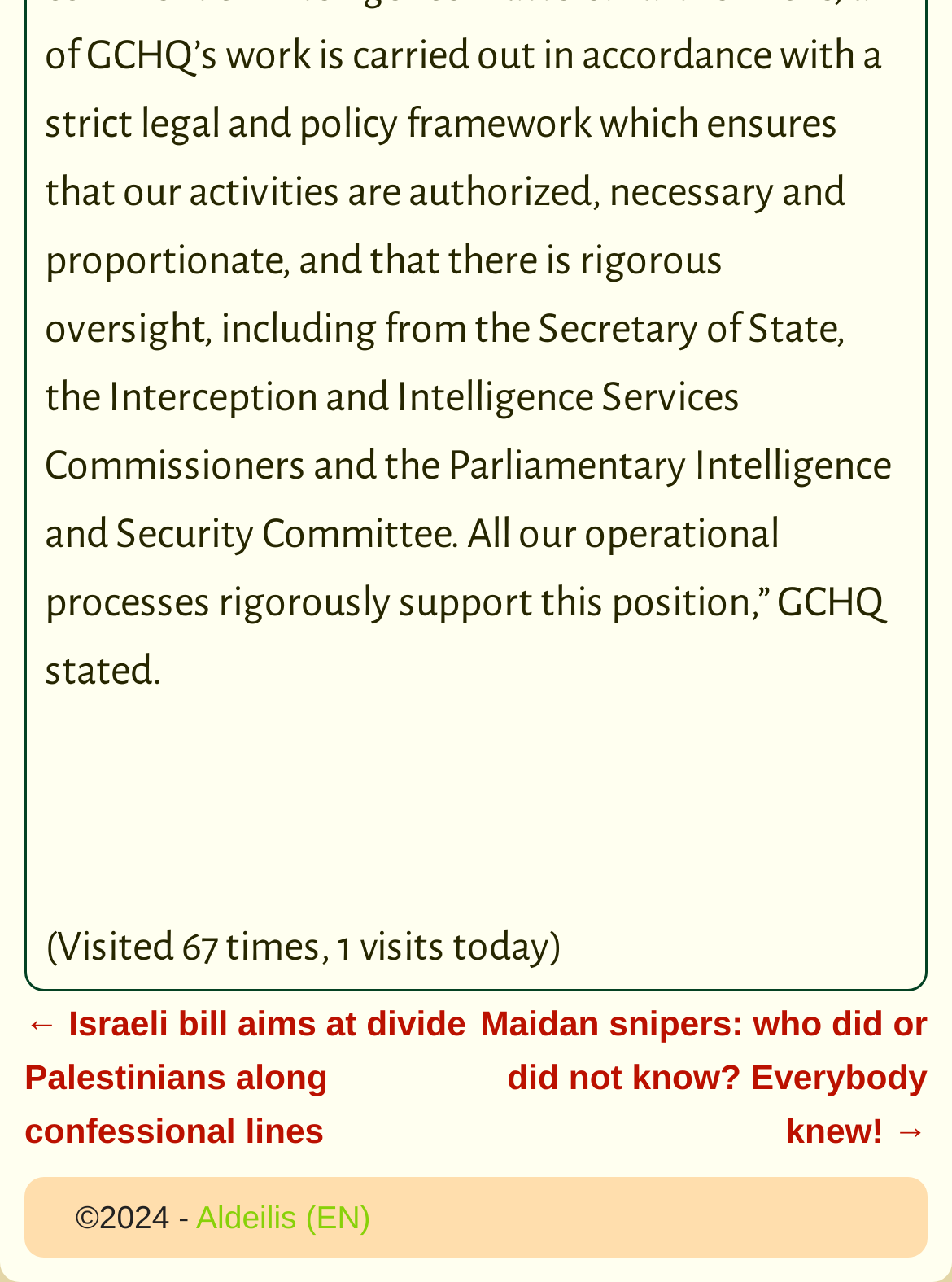What is the name of the website mentioned at the bottom of the page?
Please give a well-detailed answer to the question.

The website's name is mentioned at the bottom of the page, which is 'Aldeilis (EN)', indicating that this is an English version of the website.